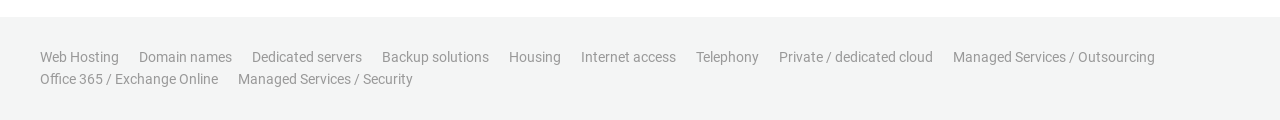Please identify the bounding box coordinates of the element that needs to be clicked to perform the following instruction: "Learn about Dedicated servers".

[0.197, 0.409, 0.283, 0.542]